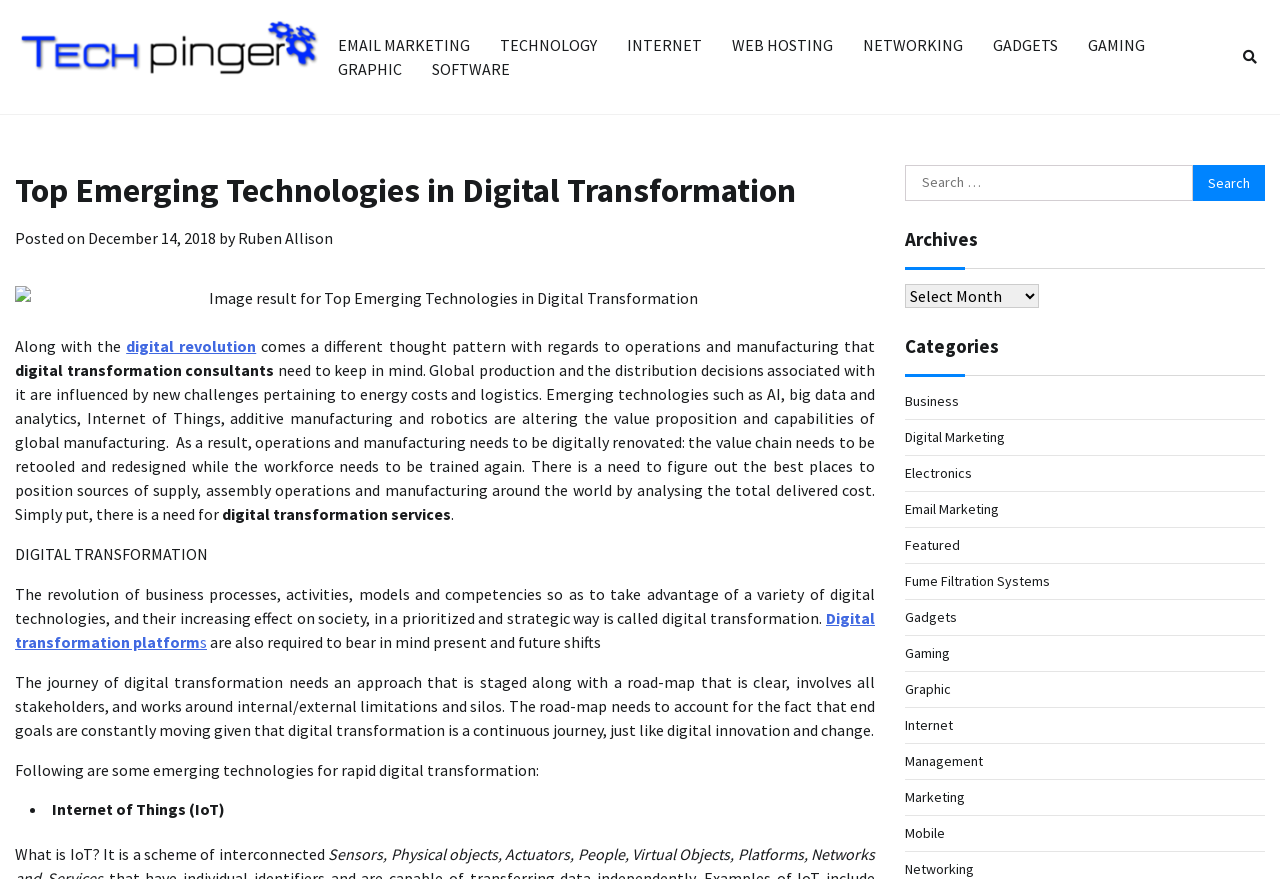Can you determine the bounding box coordinates of the area that needs to be clicked to fulfill the following instruction: "Click on the 'EMAIL MARKETING' link"?

[0.253, 0.023, 0.379, 0.08]